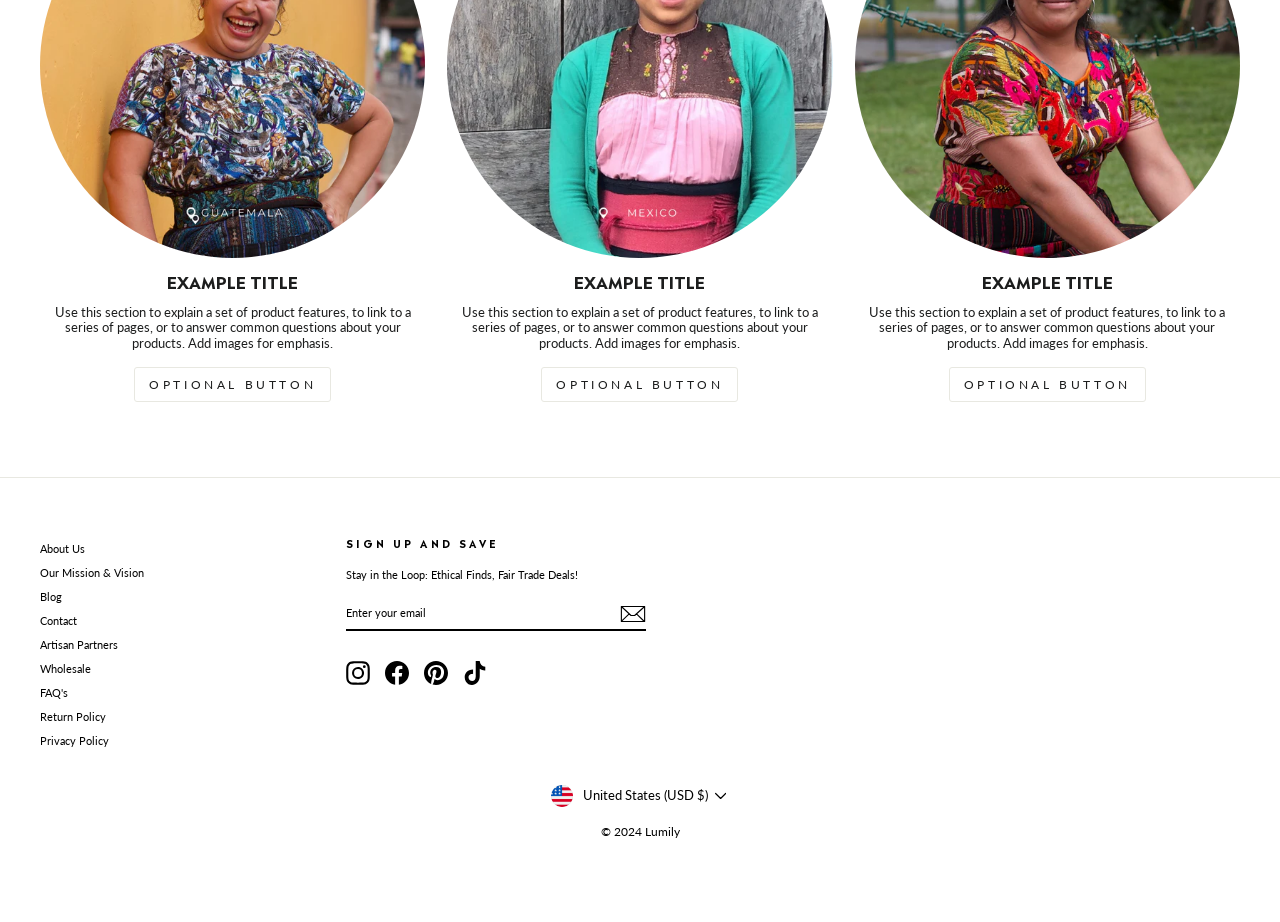Based on the element description: "Our Mission & Vision", identify the UI element and provide its bounding box coordinates. Use four float numbers between 0 and 1, [left, top, right, bottom].

[0.031, 0.609, 0.112, 0.632]